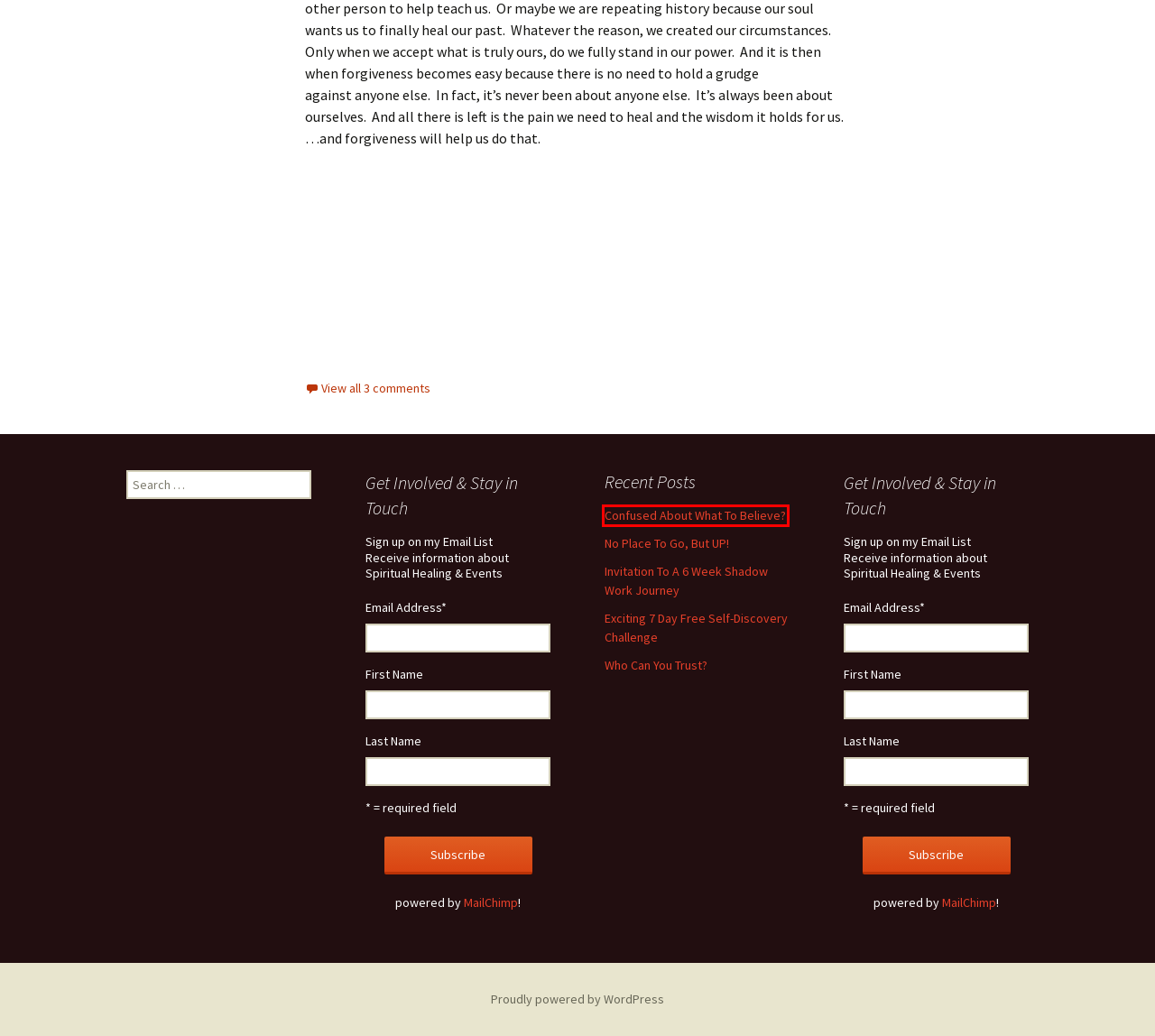With the provided screenshot showing a webpage and a red bounding box, determine which webpage description best fits the new page that appears after clicking the element inside the red box. Here are the options:
A. Who Can You Trust? - the spiritual healer
B. Invitation To A 6 Week Shadow Work Journey - the spiritual healer
C. Testimonials - the spiritual healer
D. Blog Tool, Publishing Platform, and CMS – WordPress.org
E. Confused About What To Believe? - the spiritual healer
F. trump administration Archives - the spiritual healer
G. Exciting 7 Day Free Self-Discovery Challenge - the spiritual healer
H. No Place To Go, But UP! - the spiritual healer

E